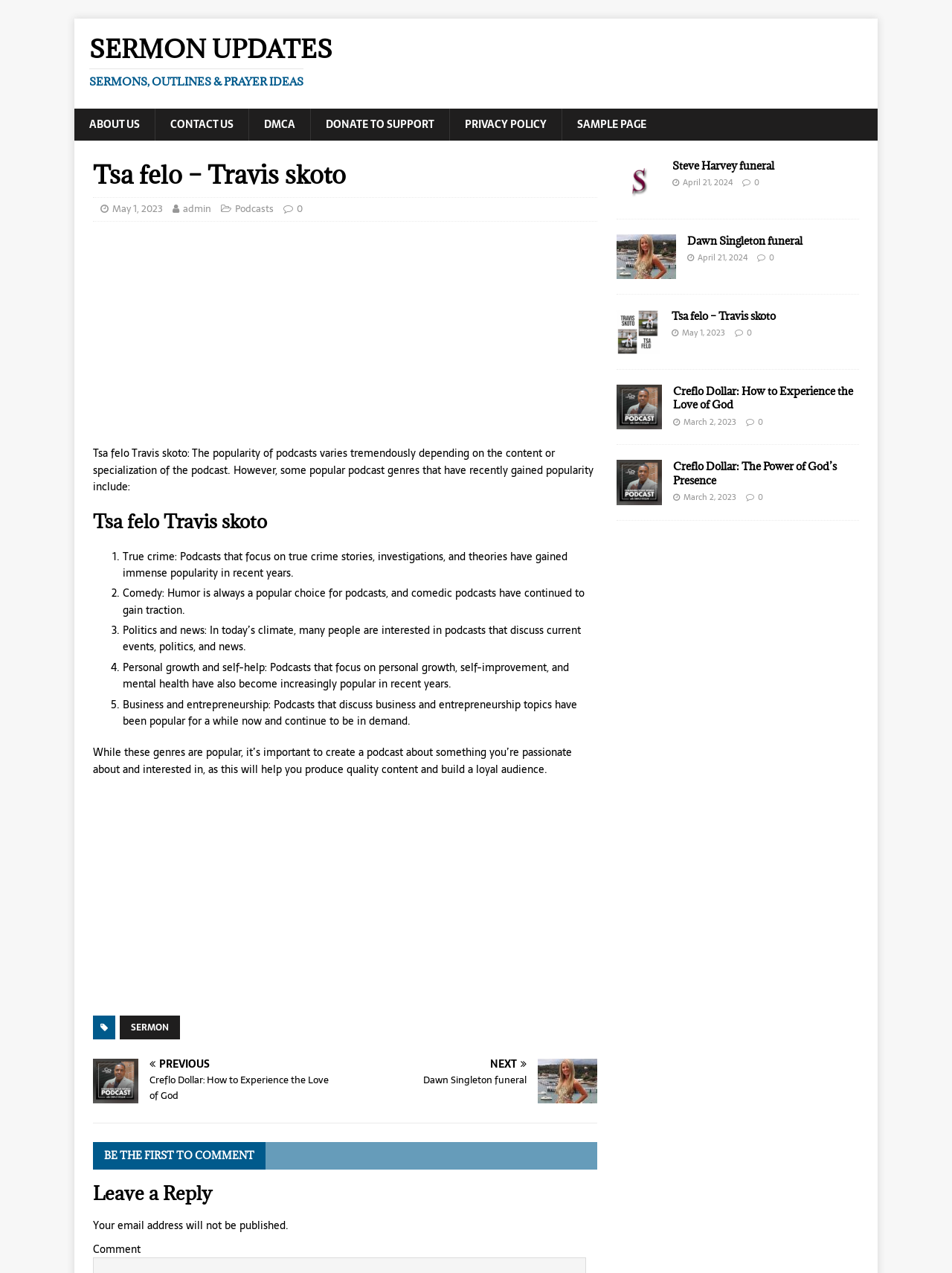Specify the bounding box coordinates of the area that needs to be clicked to achieve the following instruction: "Read the article about 'Tsa felo Travis skoto'".

[0.098, 0.125, 0.627, 0.82]